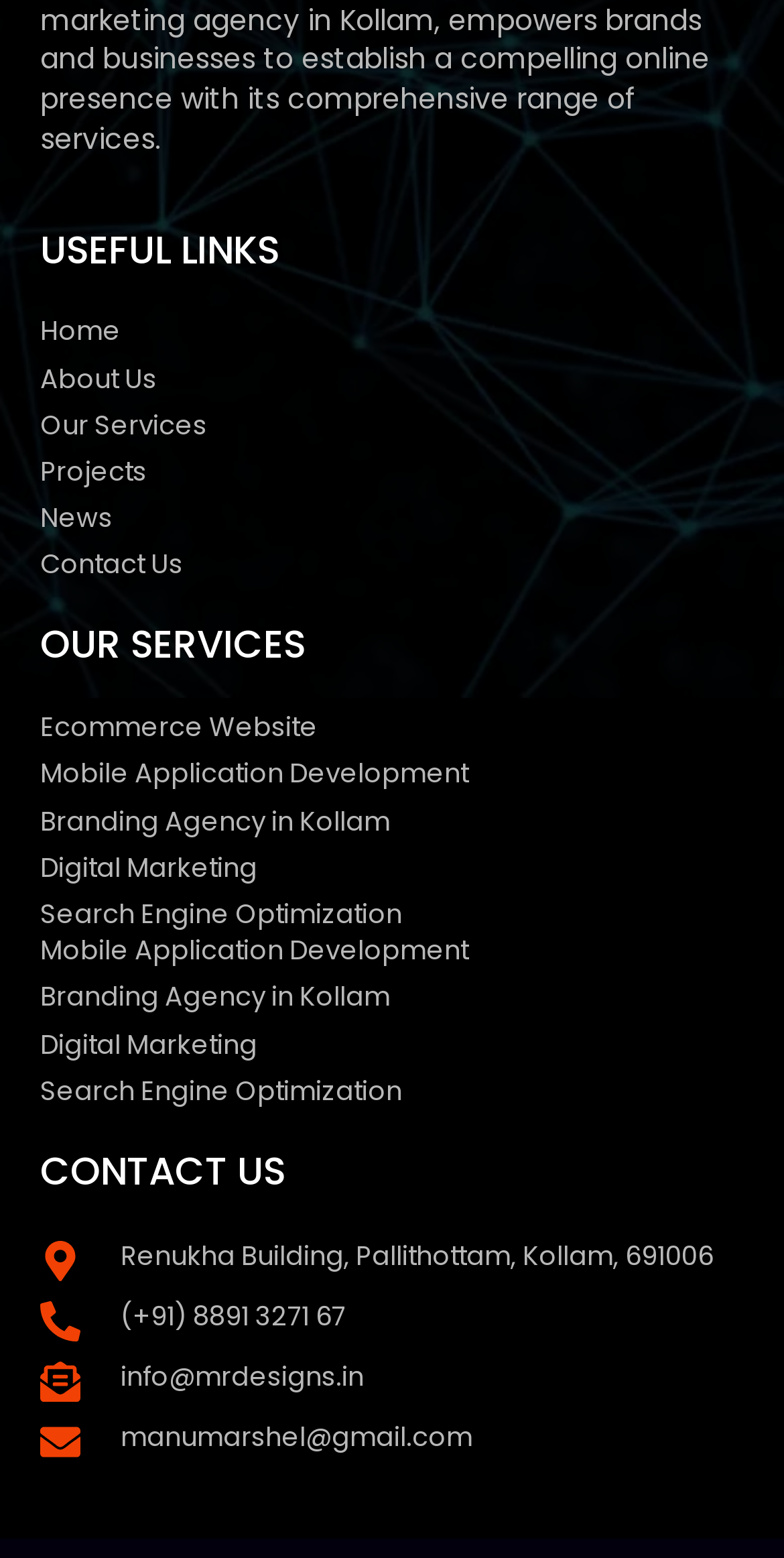Where is the company located?
Using the image as a reference, give a one-word or short phrase answer.

Kollam